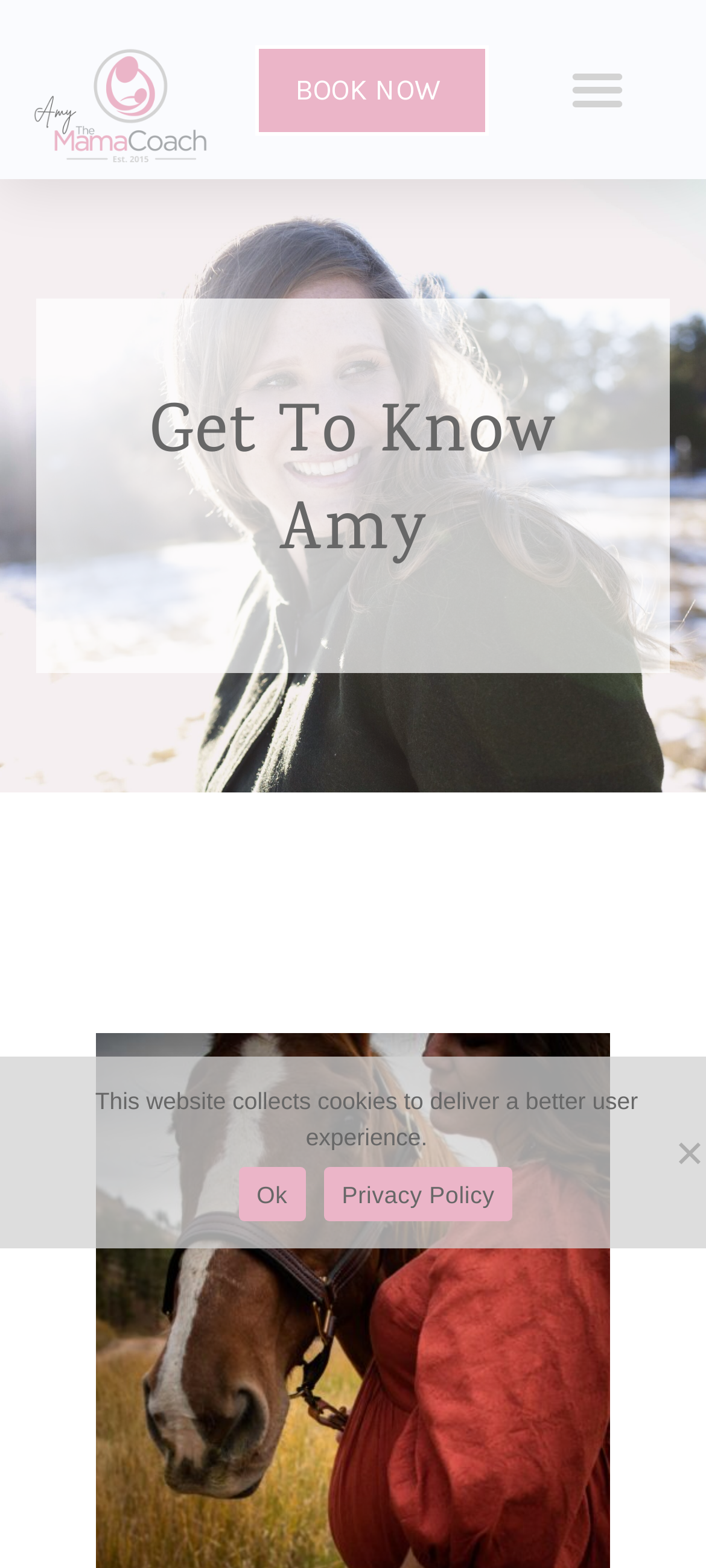Please answer the following question using a single word or phrase: 
What is the profession of Amy?

Nurse